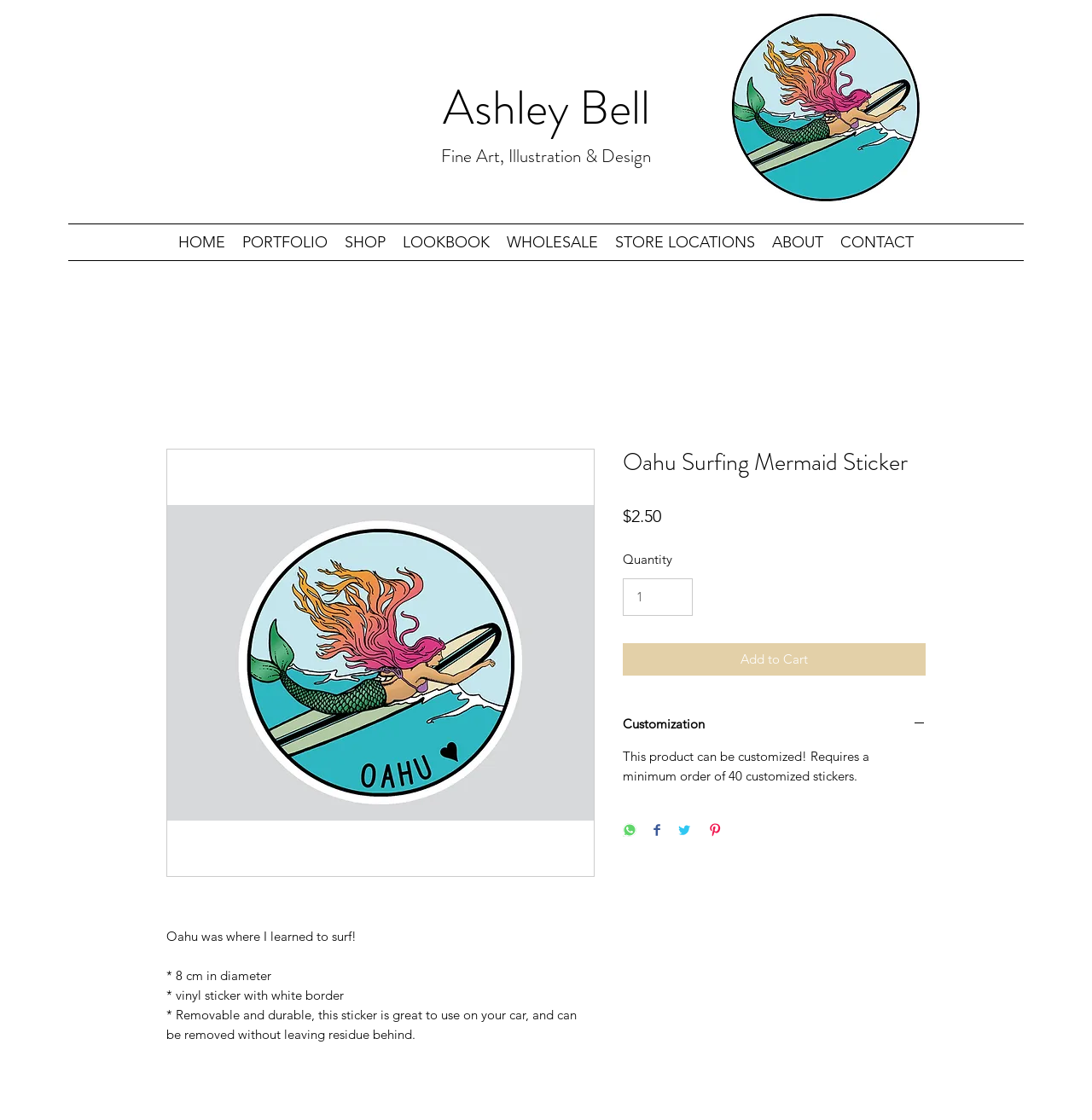Please identify the bounding box coordinates of the element that needs to be clicked to execute the following command: "Click on the 'HOME' link". Provide the bounding box using four float numbers between 0 and 1, formatted as [left, top, right, bottom].

[0.155, 0.205, 0.214, 0.228]